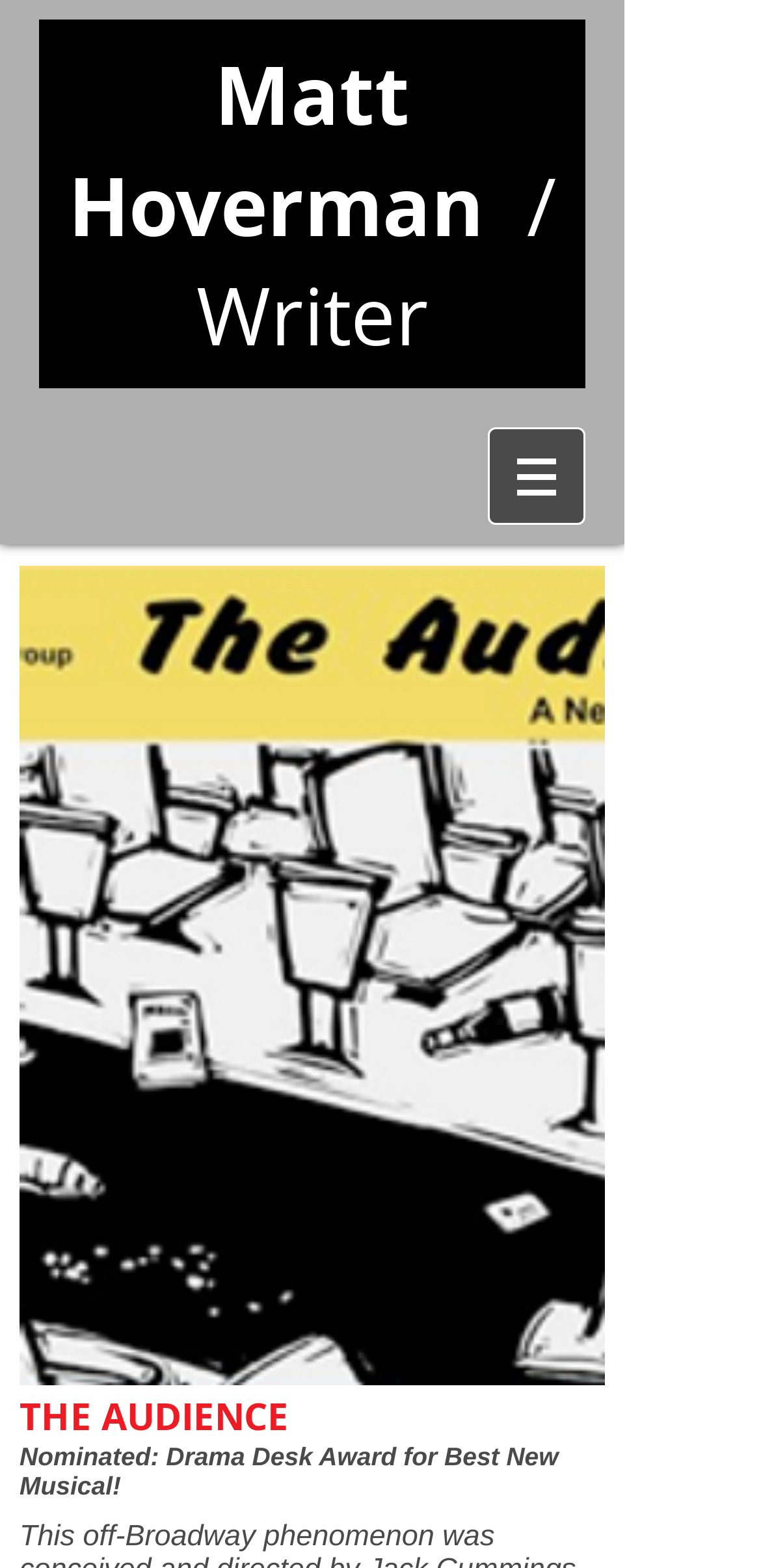Is there a navigation menu on the webpage?
Using the picture, provide a one-word or short phrase answer.

Yes